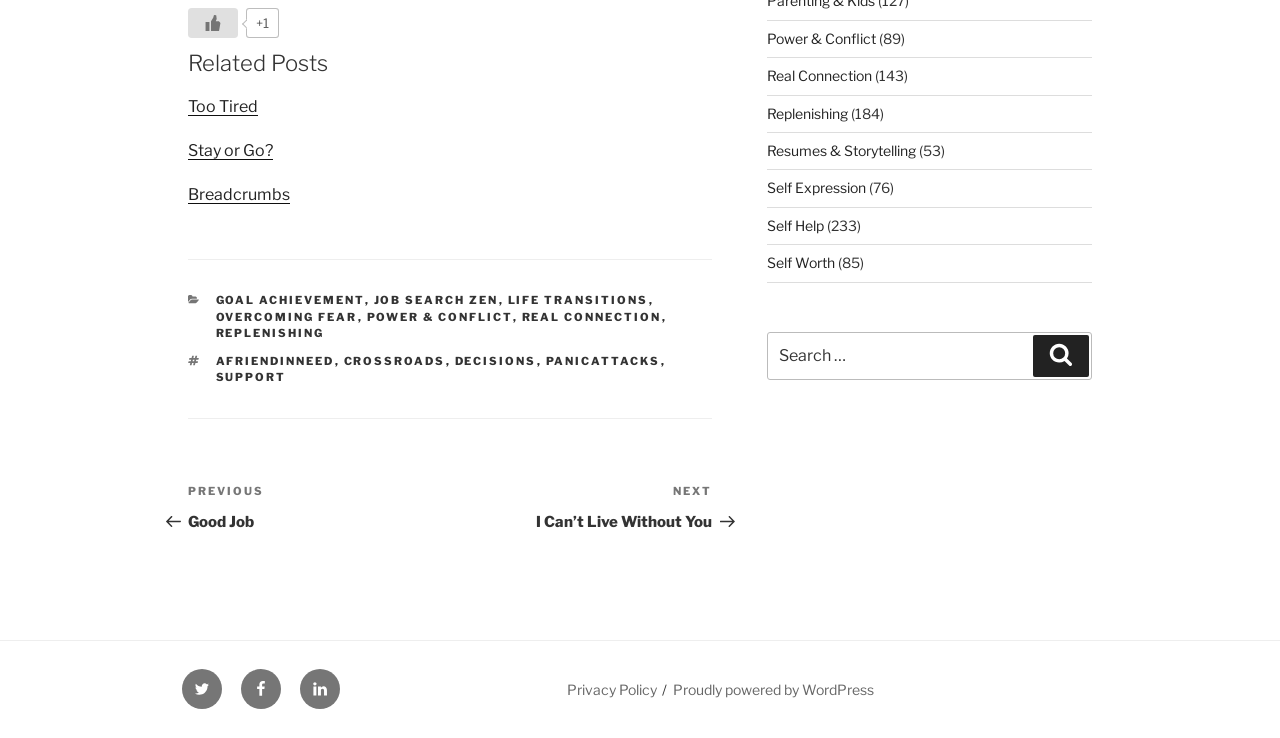Can you give a comprehensive explanation to the question given the content of the image?
What is the title of the related posts section?

The title of the related posts section can be found by looking at the heading element with the text 'Related Posts' which is located at the top of the section containing the links 'Too Tired', 'Stay or Go?', and 'Breadcrumbs'.